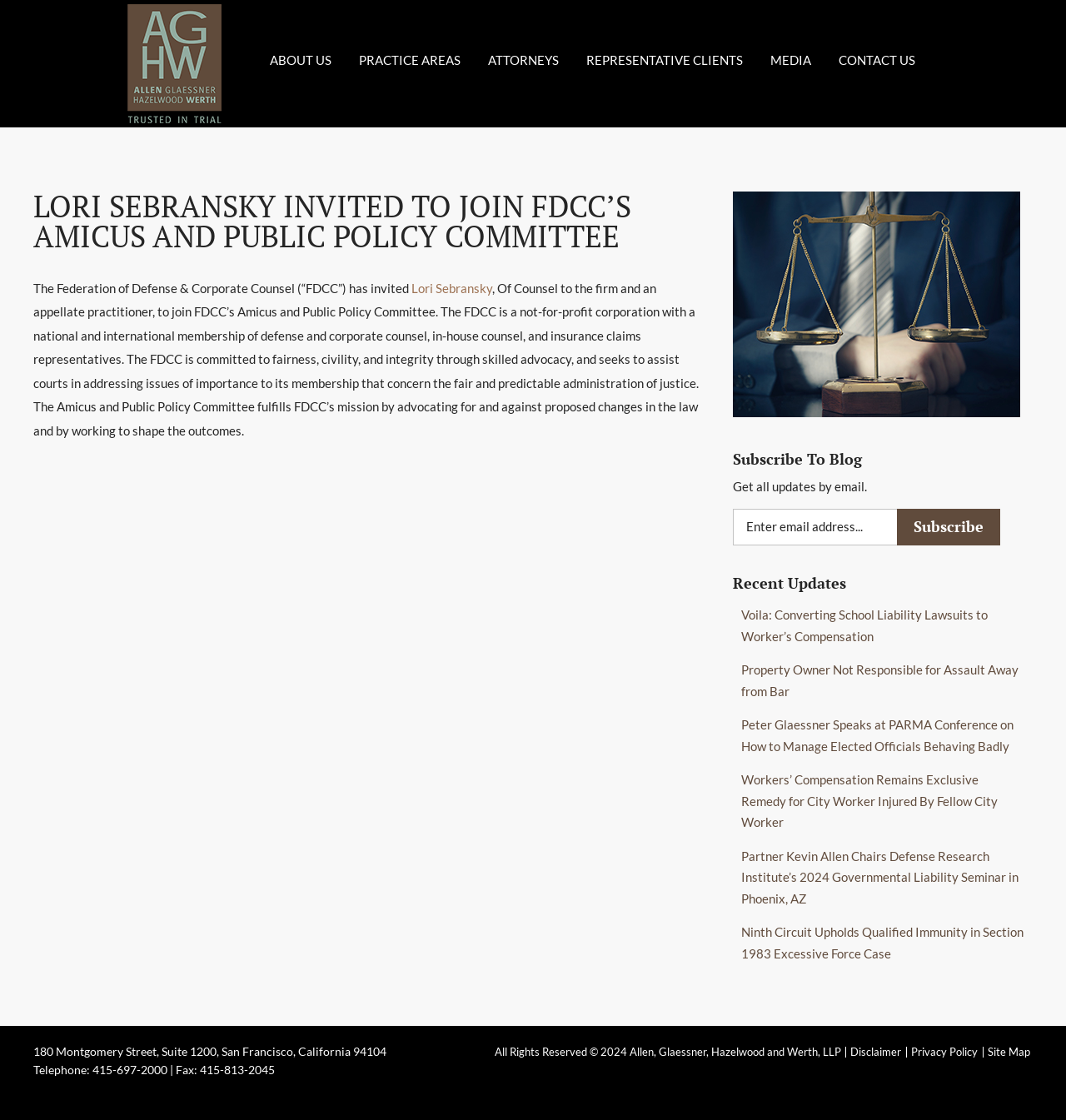Please locate the bounding box coordinates of the element that needs to be clicked to achieve the following instruction: "Enter email address in the subscription box". The coordinates should be four float numbers between 0 and 1, i.e., [left, top, right, bottom].

[0.688, 0.455, 0.845, 0.487]